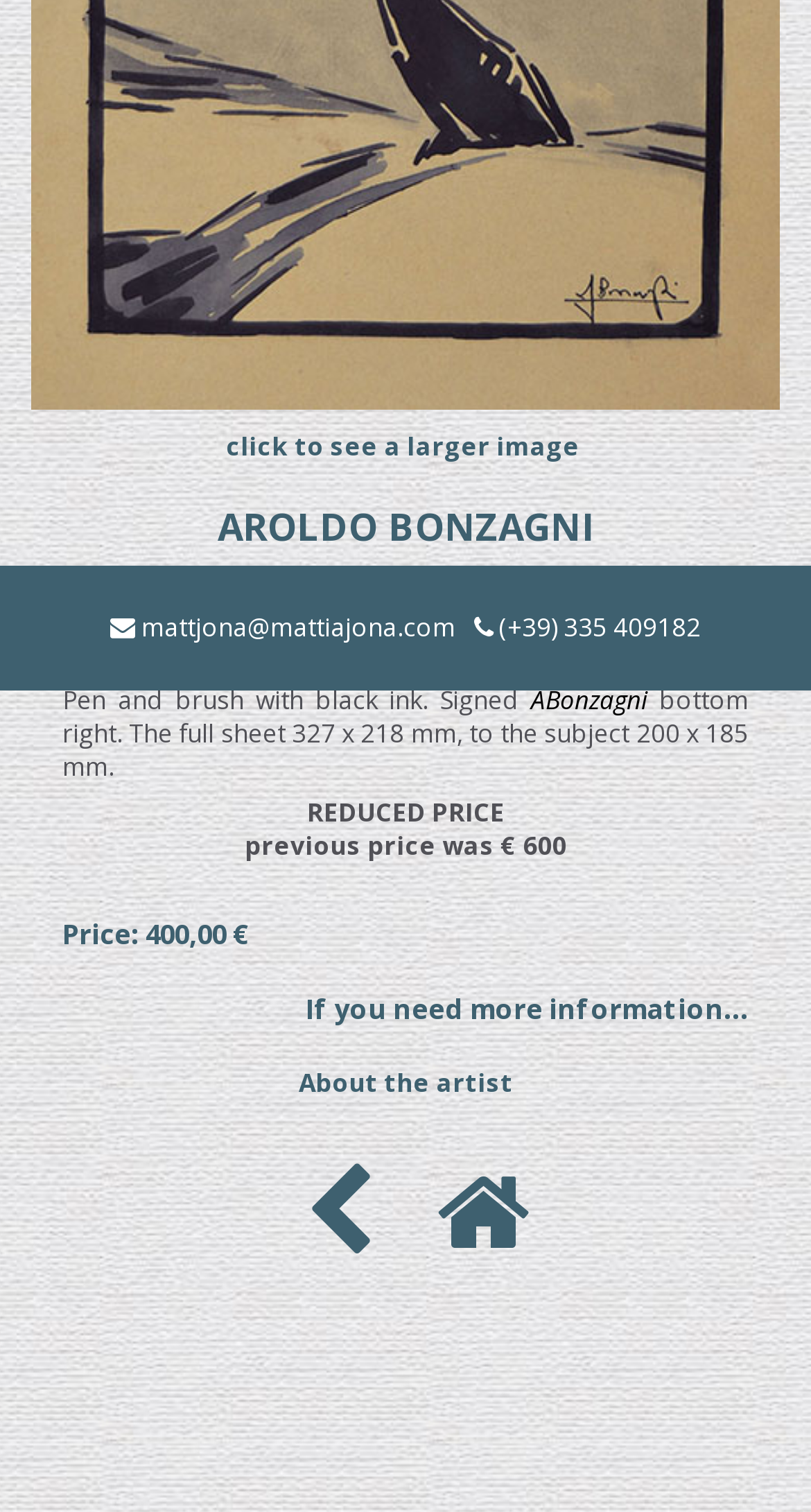Locate the bounding box coordinates for the element described below: "About the artist". The coordinates must be four float values between 0 and 1, formatted as [left, top, right, bottom].

[0.368, 0.705, 0.632, 0.728]